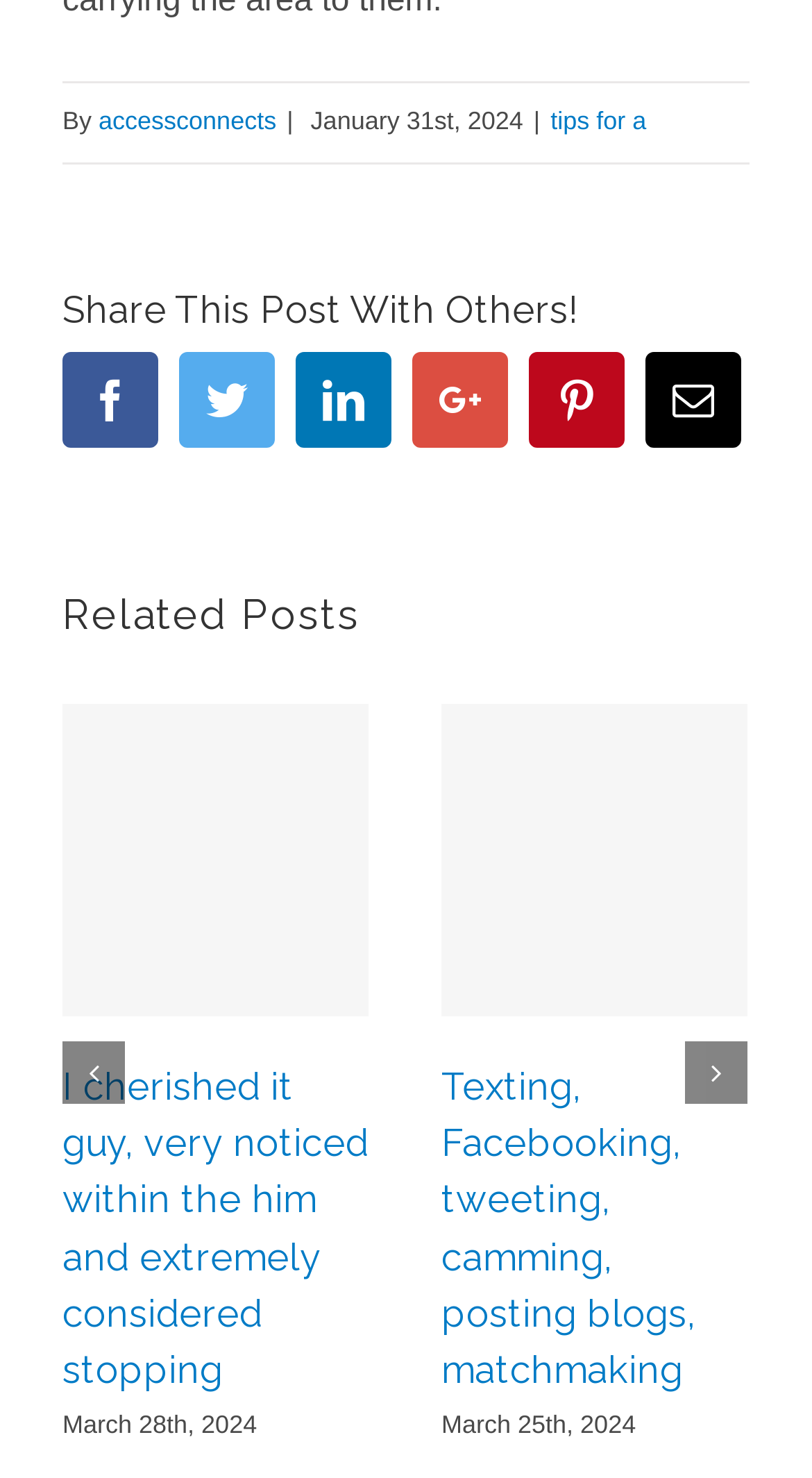Find the bounding box coordinates of the element to click in order to complete the given instruction: "Read the tips for a."

[0.678, 0.072, 0.796, 0.092]